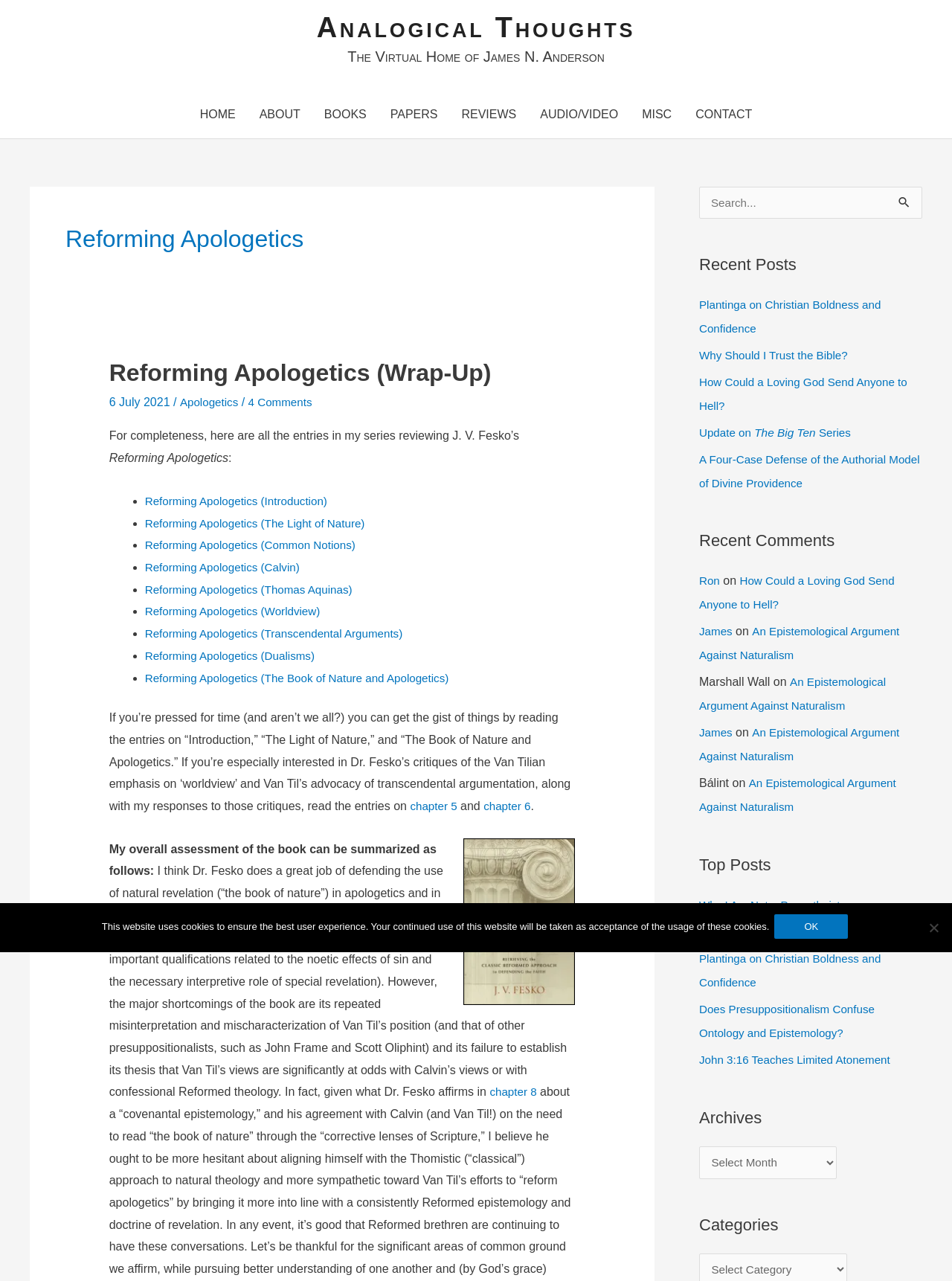What is the title of the main article?
Answer the question with a detailed explanation, including all necessary information.

The main article is the largest section on the webpage, and its title is 'Reforming Apologetics'. This title is a heading, and it is followed by a series of links and text that appear to be related to the topic of apologetics.